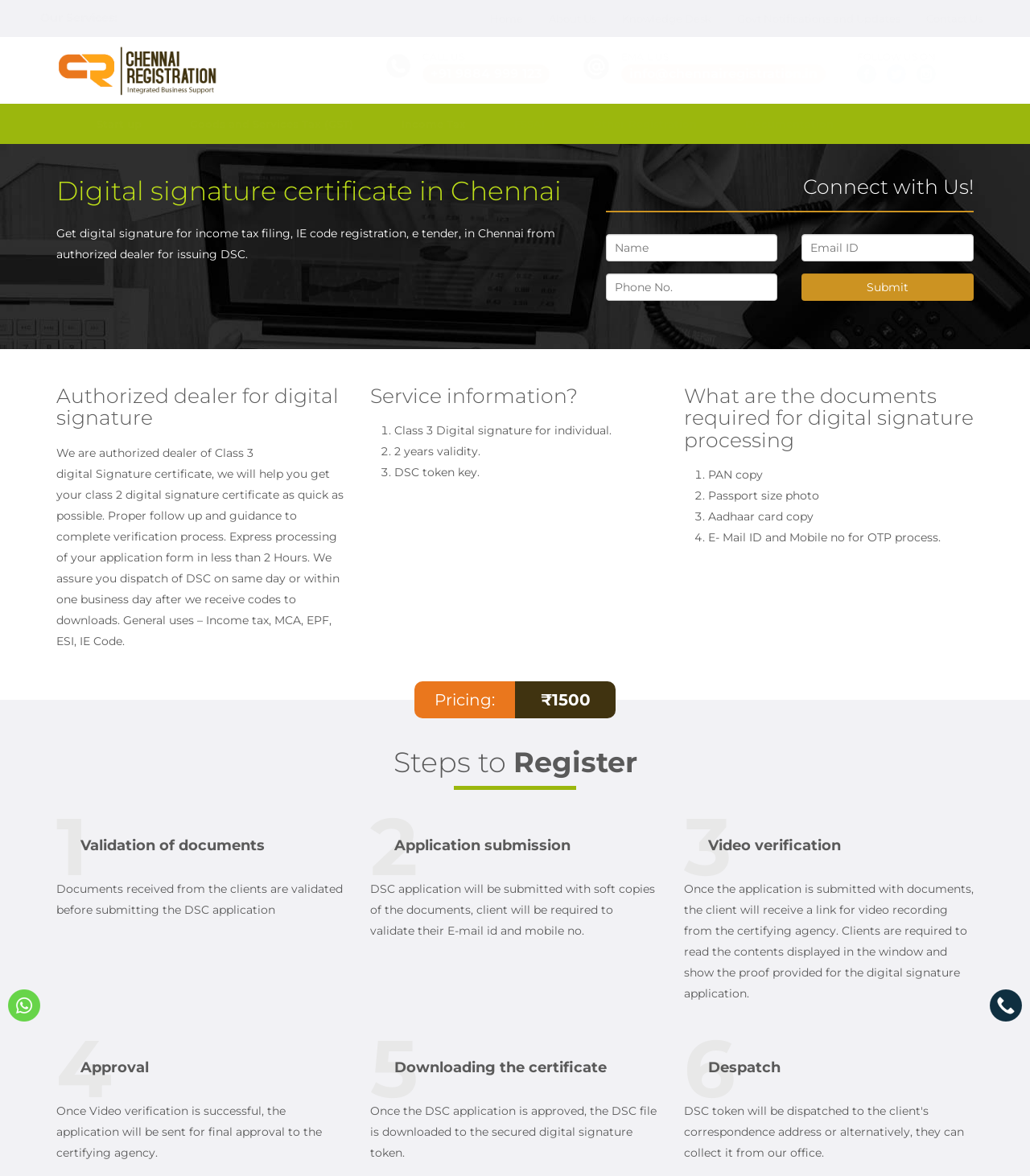Determine the bounding box coordinates for the clickable element to execute this instruction: "go to Home page". Provide the coordinates as four float numbers between 0 and 1, i.e., [left, top, right, bottom].

None